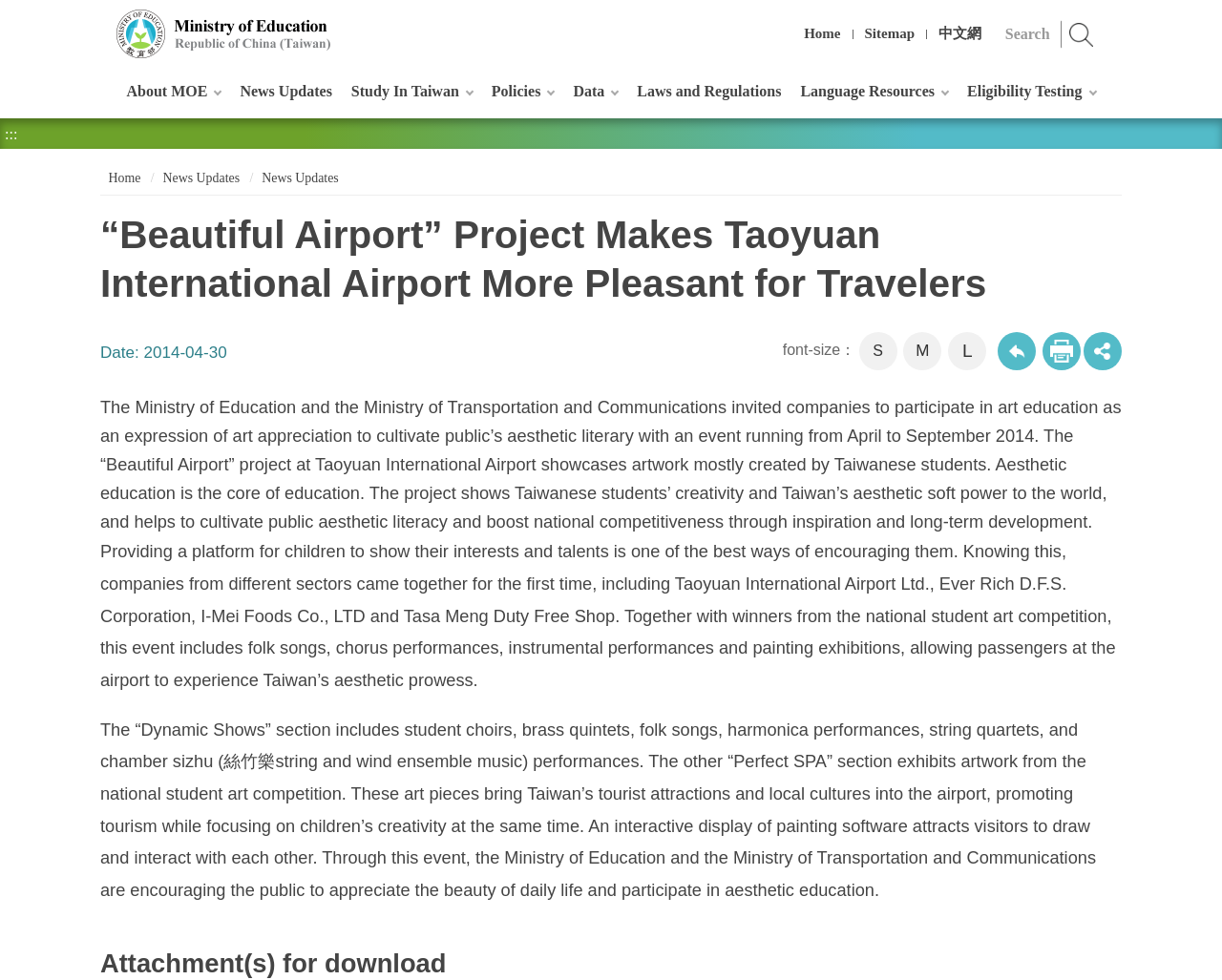Ascertain the bounding box coordinates for the UI element detailed here: "parent_node: search name="GSearchSend" title="search" value="search"". The coordinates should be provided as [left, top, right, bottom] with each value being a float between 0 and 1.

[0.868, 0.02, 0.901, 0.05]